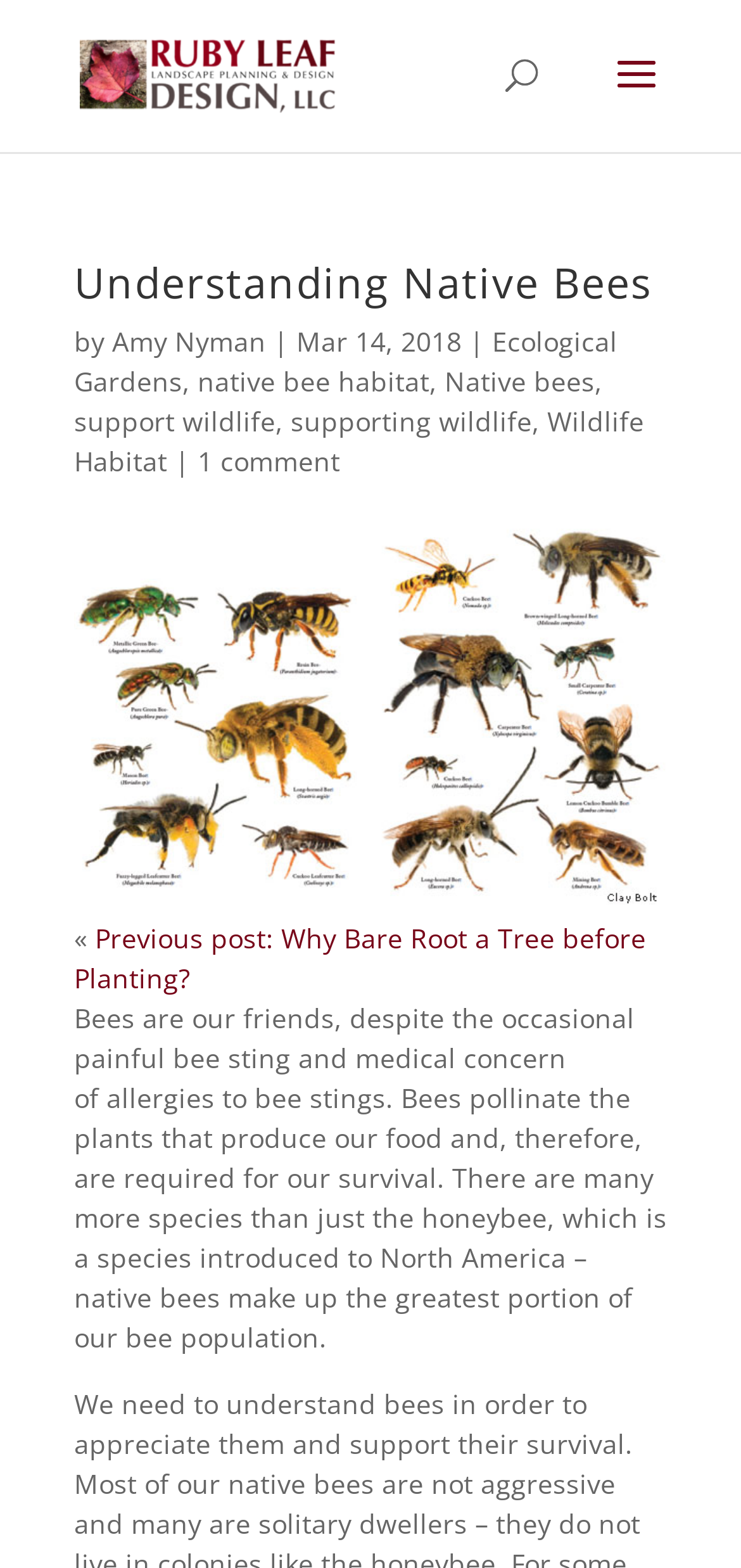Please locate the bounding box coordinates of the element that should be clicked to achieve the given instruction: "visit Ruby Leaf Design website".

[0.108, 0.036, 0.454, 0.056]